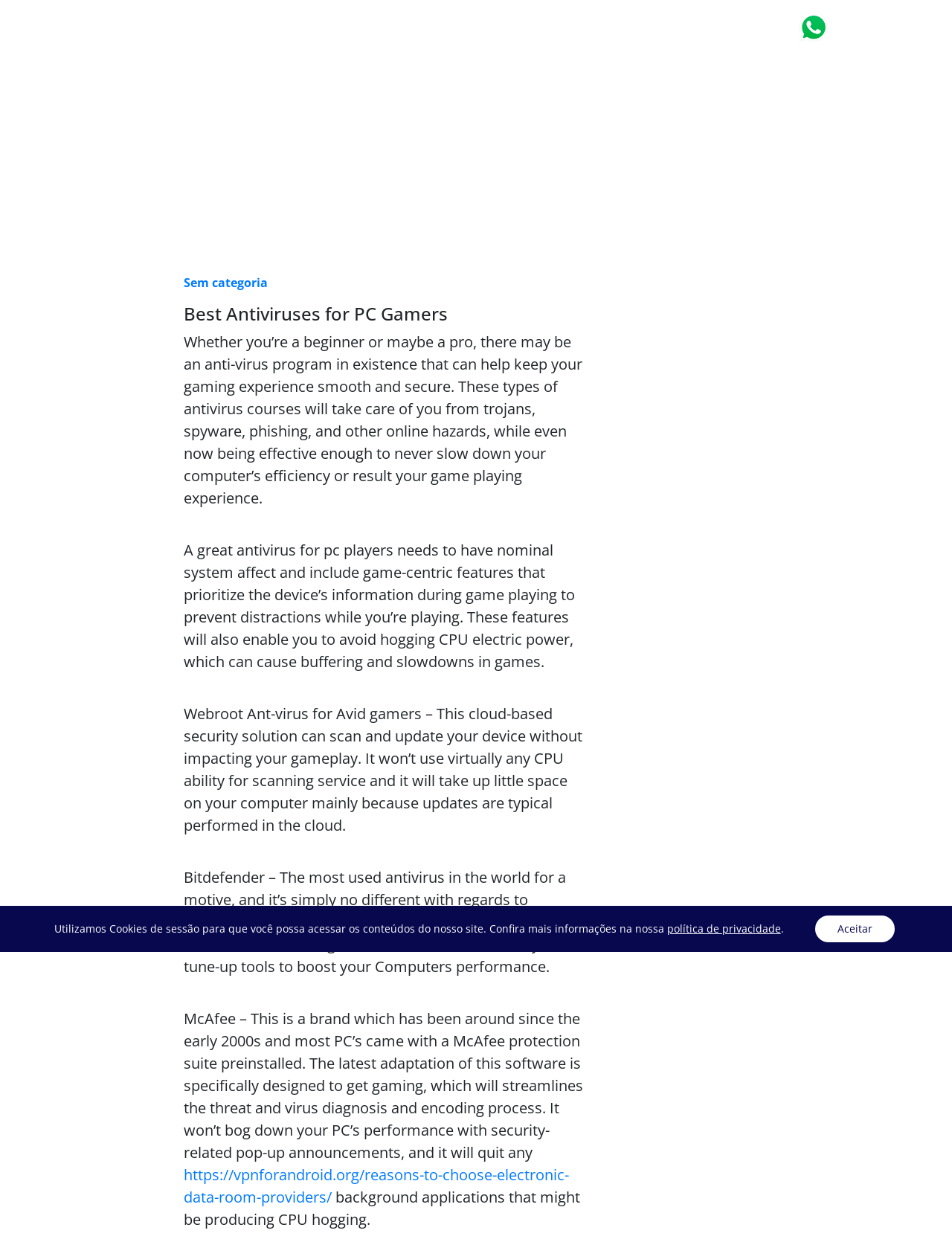Please indicate the bounding box coordinates for the clickable area to complete the following task: "Click the 'EMPRESA' link". The coordinates should be specified as four float numbers between 0 and 1, i.e., [left, top, right, bottom].

[0.462, 0.012, 0.542, 0.031]